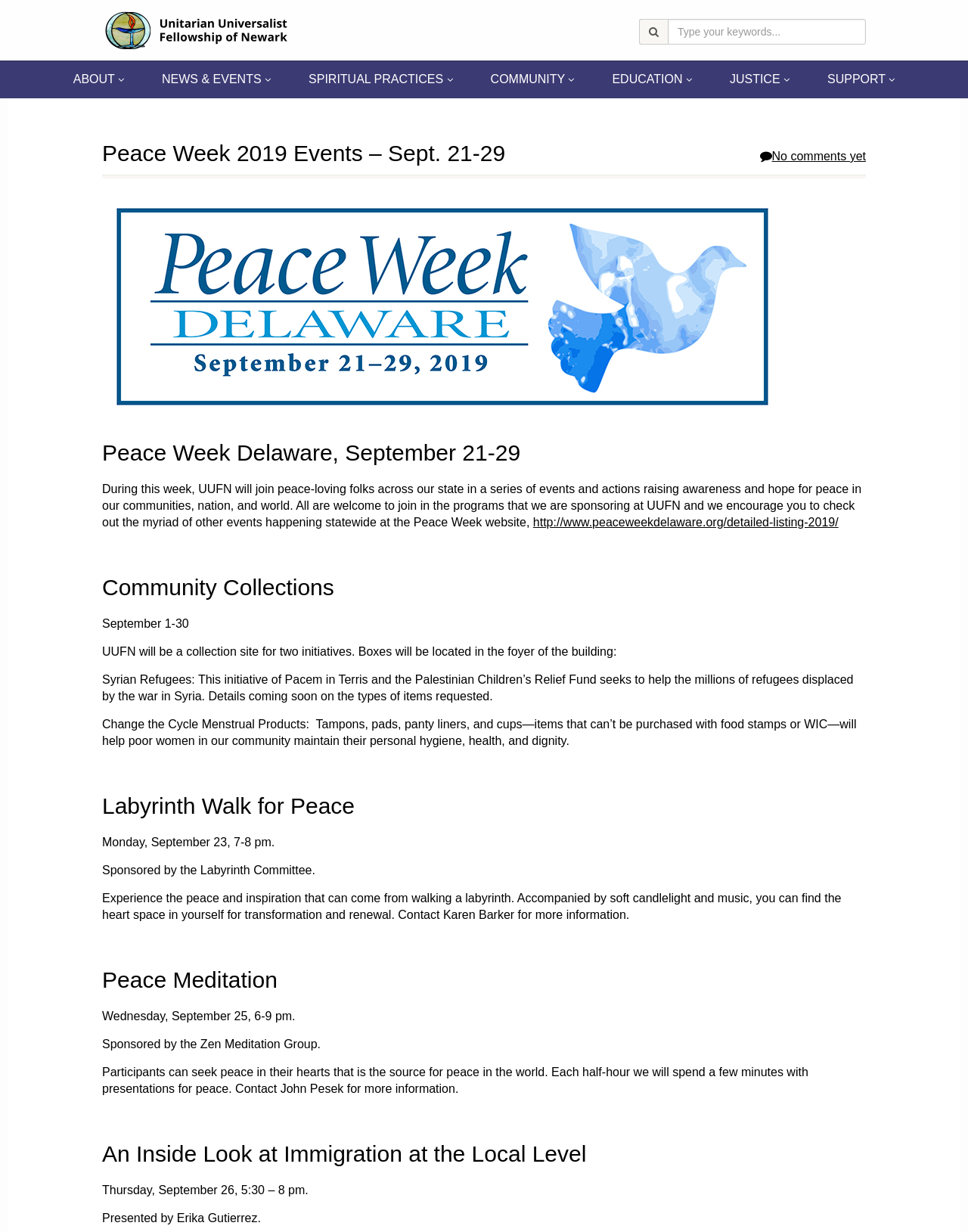Bounding box coordinates are specified in the format (top-left x, top-left y, bottom-right x, bottom-right y). All values are floating point numbers bounded between 0 and 1. Please provide the bounding box coordinate of the region this sentence describes: name="s" placeholder="Type your keywords..."

[0.69, 0.015, 0.895, 0.036]